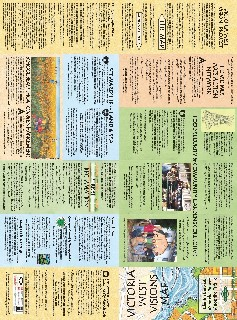Use a single word or phrase to answer the question:
What year was this version of the map last updated?

2012